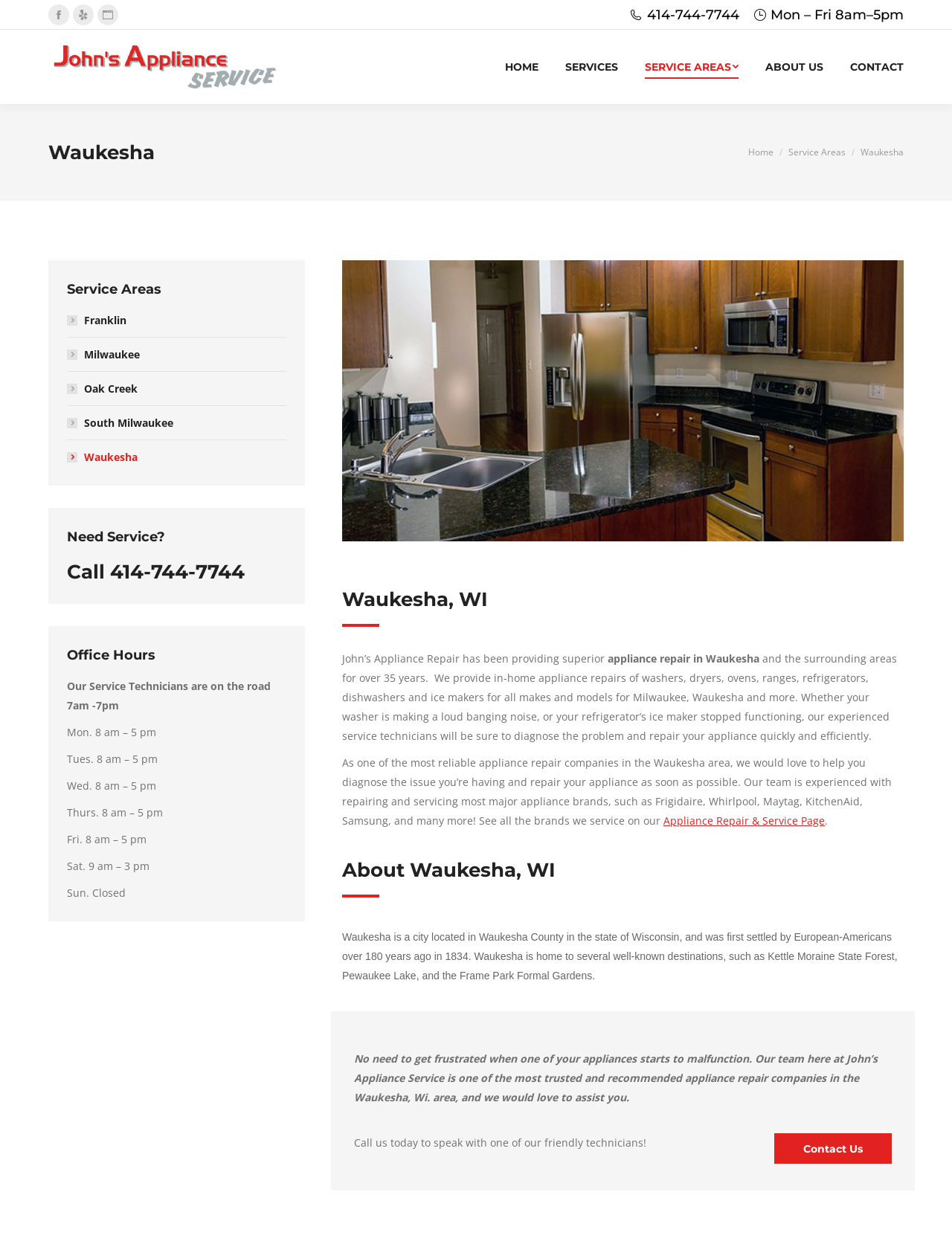Identify the bounding box coordinates of the element to click to follow this instruction: 'Call the phone number'. Ensure the coordinates are four float values between 0 and 1, provided as [left, top, right, bottom].

[0.679, 0.005, 0.776, 0.018]